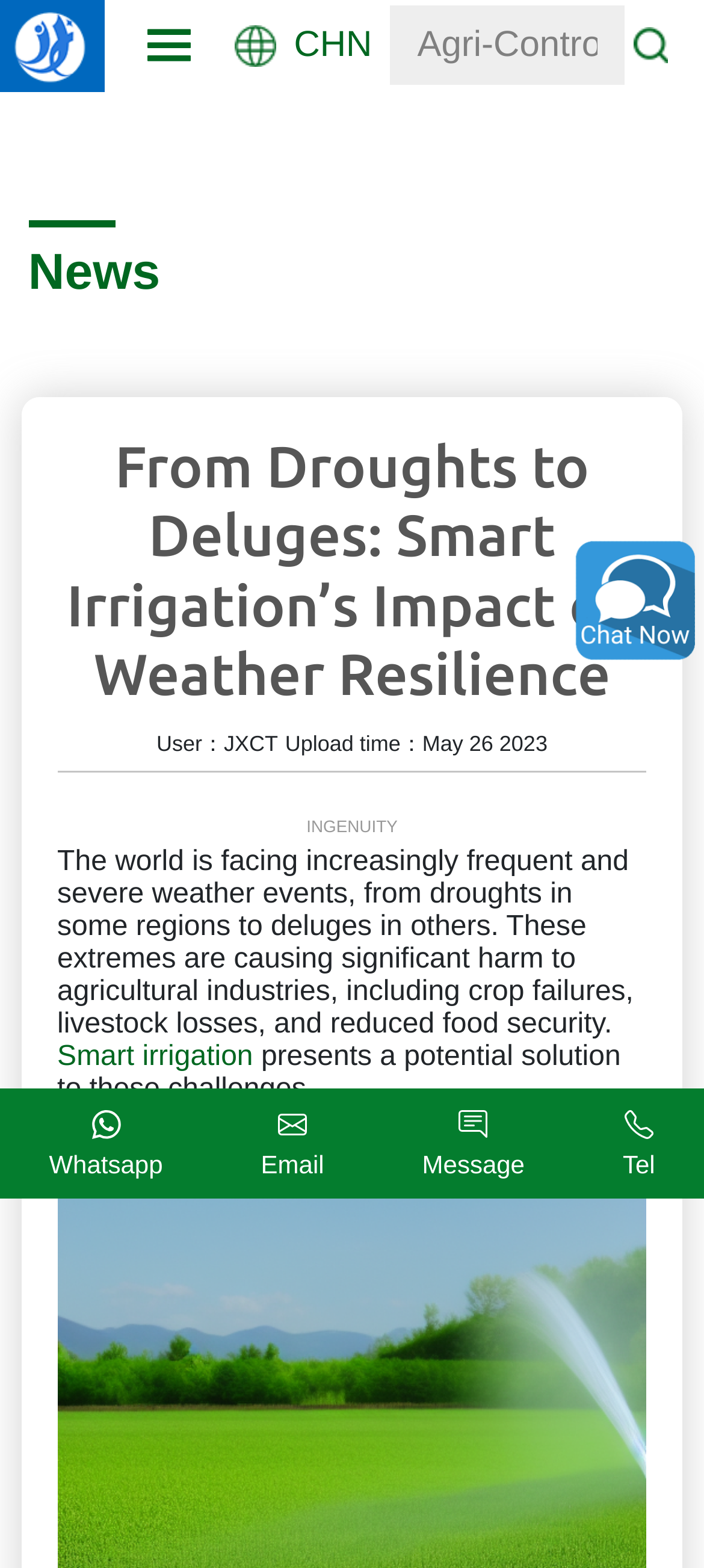Reply to the question with a single word or phrase:
What is the purpose of the 'Agri-Controller'?

Not specified